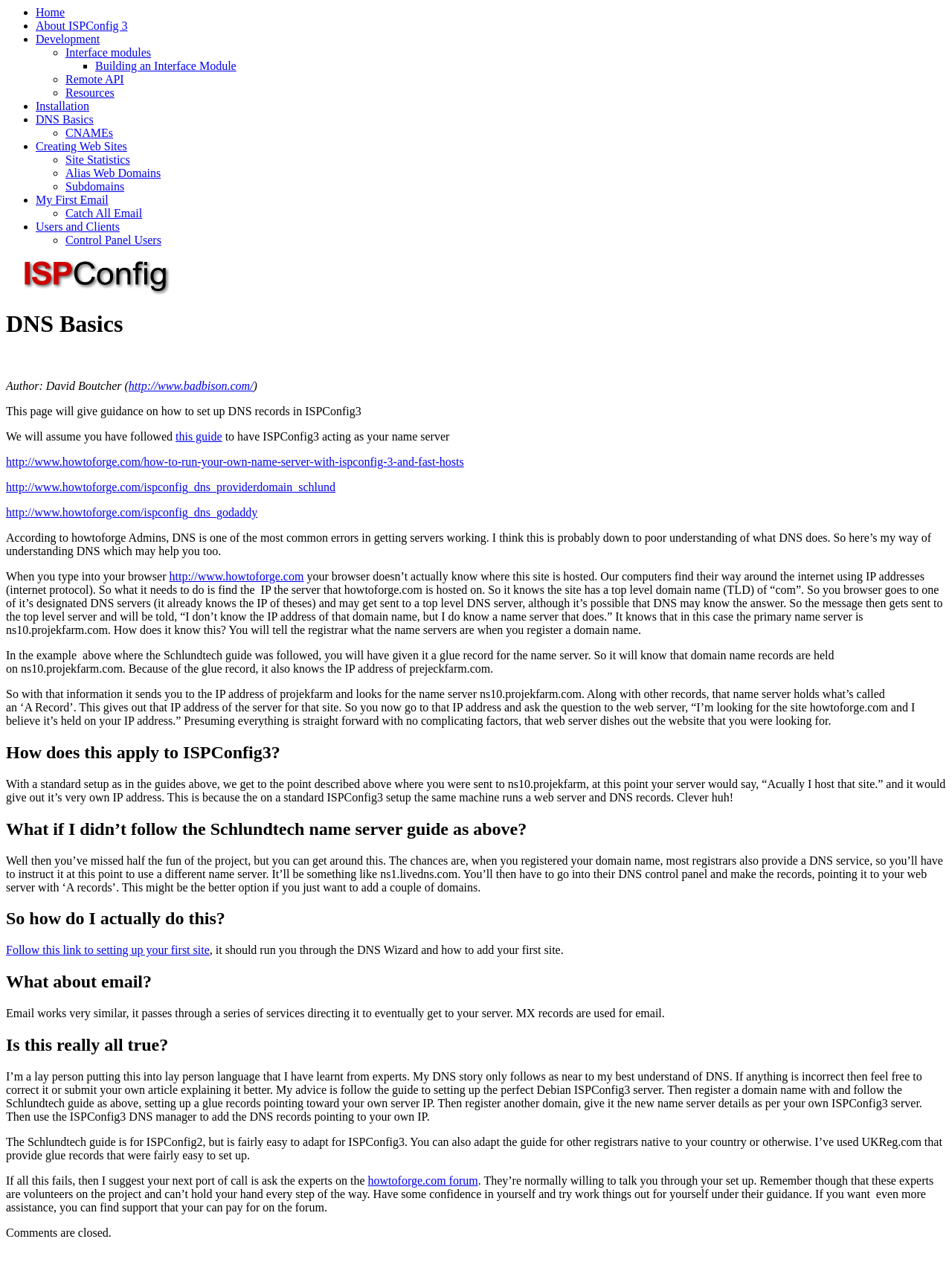Please specify the bounding box coordinates in the format (top-left x, top-left y, bottom-right x, bottom-right y), with values ranging from 0 to 1. Identify the bounding box for the UI component described as follows: DNS Basics

[0.038, 0.089, 0.098, 0.099]